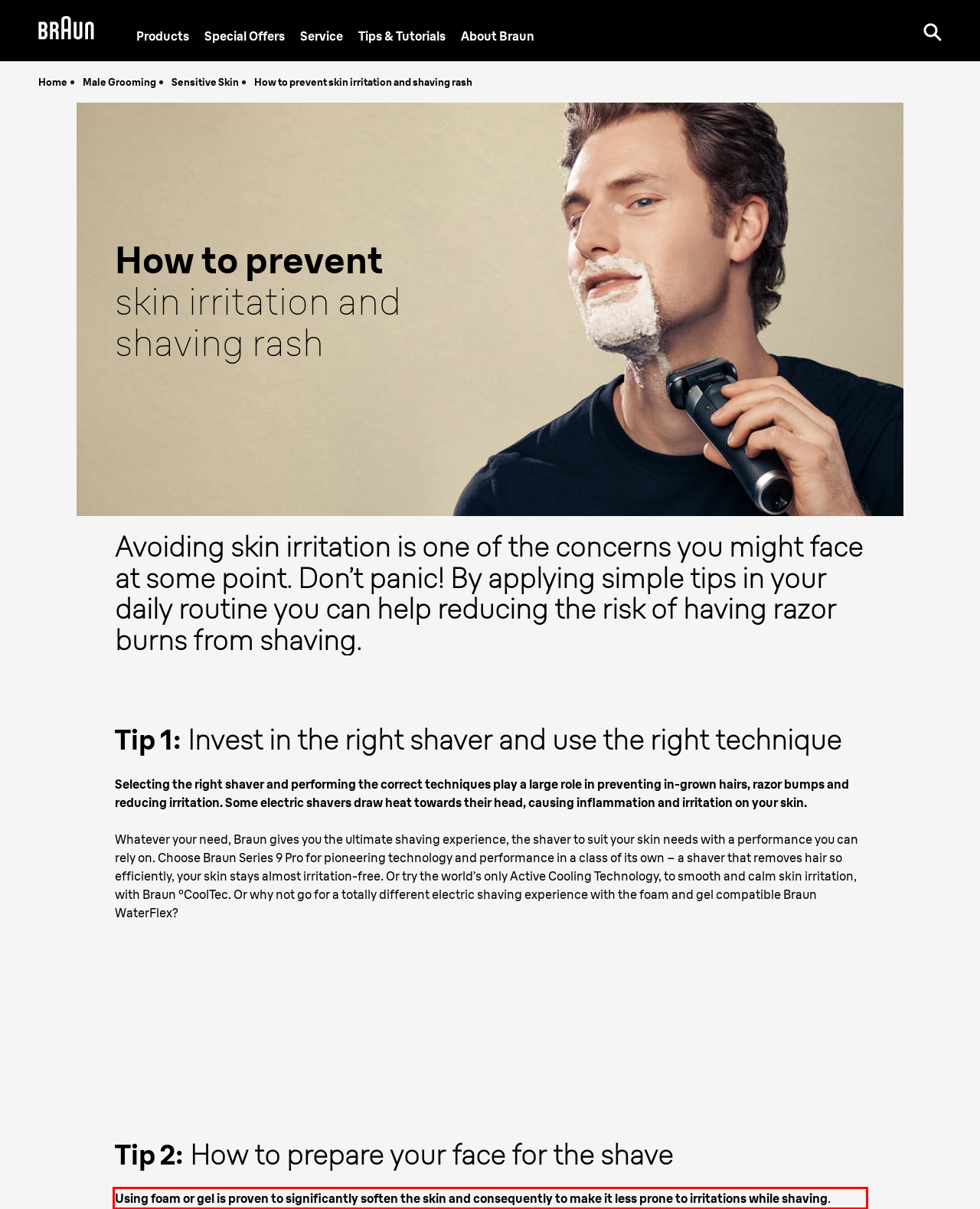Please analyze the provided webpage screenshot and perform OCR to extract the text content from the red rectangle bounding box.

Using foam or gel is proven to significantly soften the skin and consequently to make it less prone to irritations while shaving.